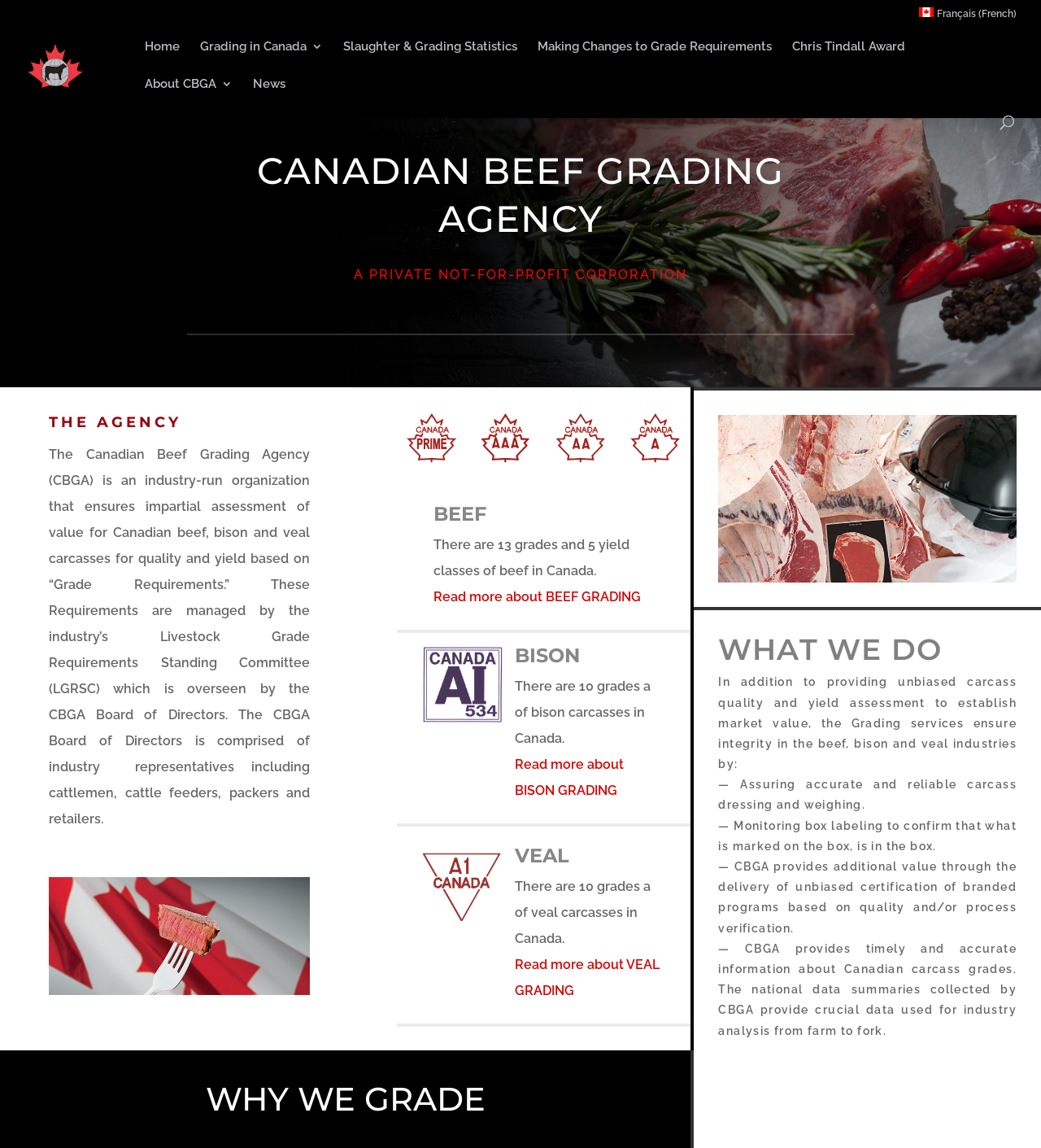Provide a brief response to the question below using a single word or phrase: 
How many grades of beef are there in Canada?

13